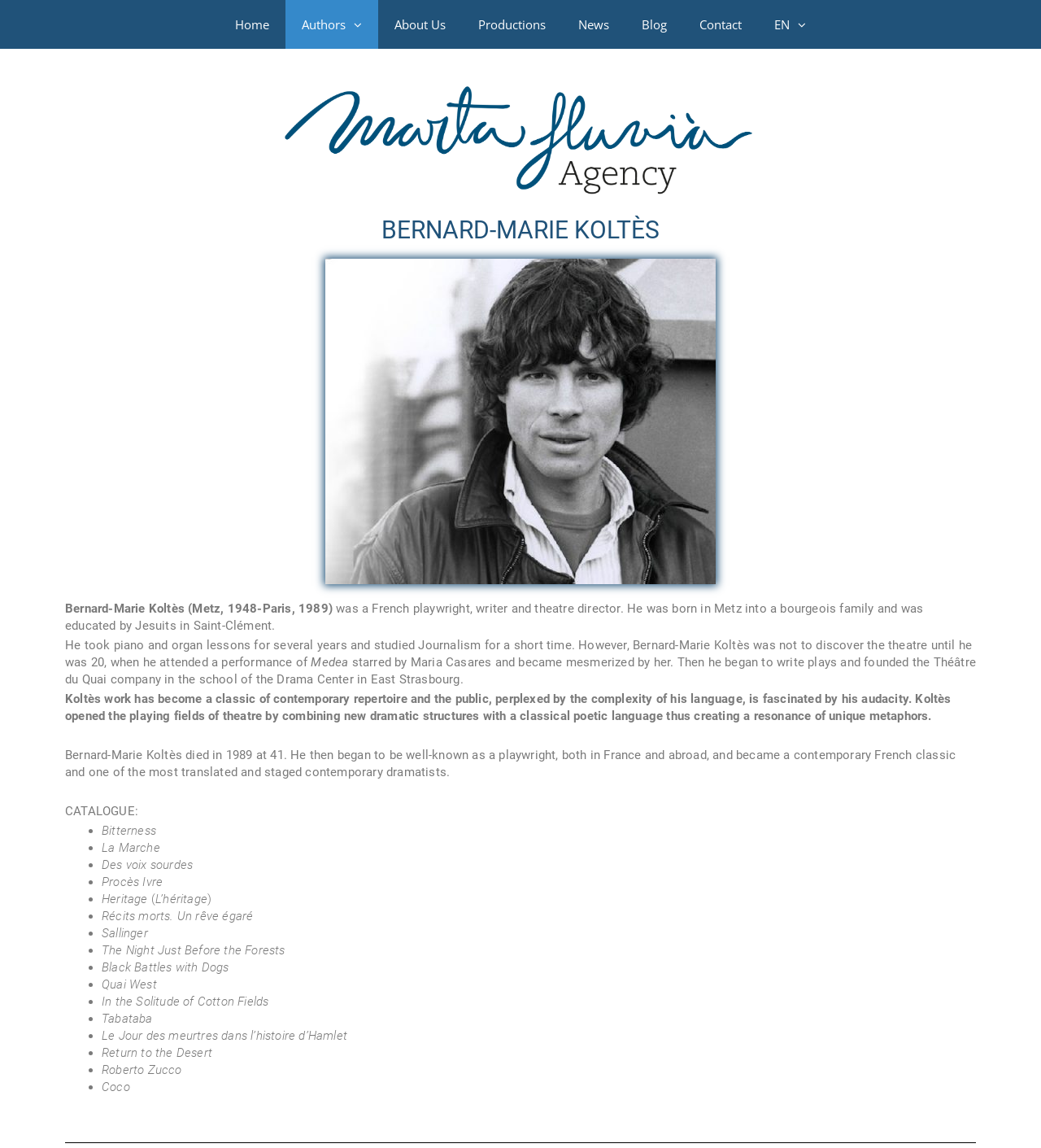Determine the bounding box coordinates of the clickable element necessary to fulfill the instruction: "Click on the 'Home' link". Provide the coordinates as four float numbers within the 0 to 1 range, i.e., [left, top, right, bottom].

[0.21, 0.0, 0.274, 0.043]